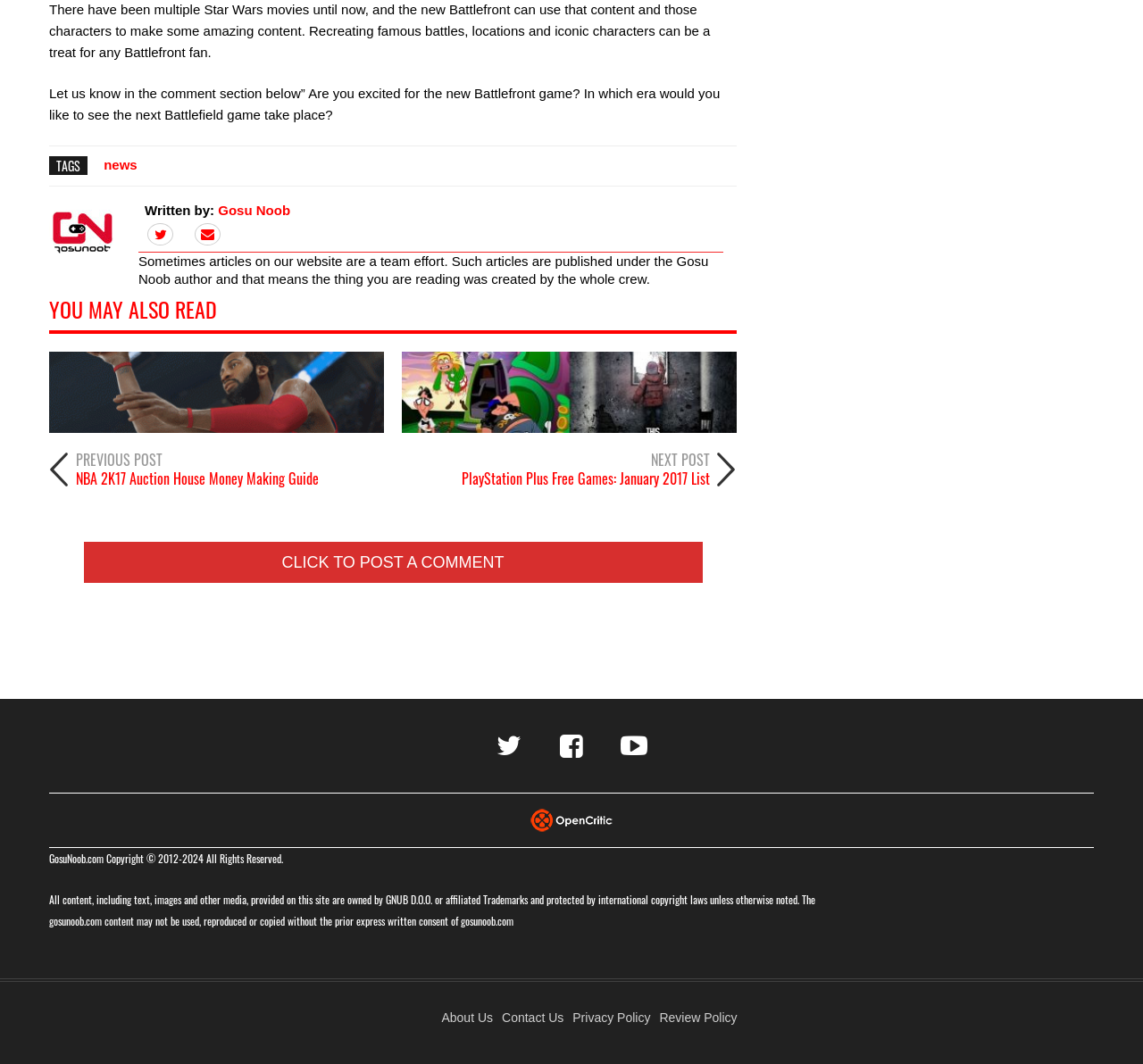Using the image as a reference, answer the following question in as much detail as possible:
What is the copyright information for this website?

The copyright information can be found by looking at the StaticText element at the bottom of the page, which says 'GosuNoob.com Copyright 2012-2024 All Rights Reserved.'. This provides the copyright information for the website.